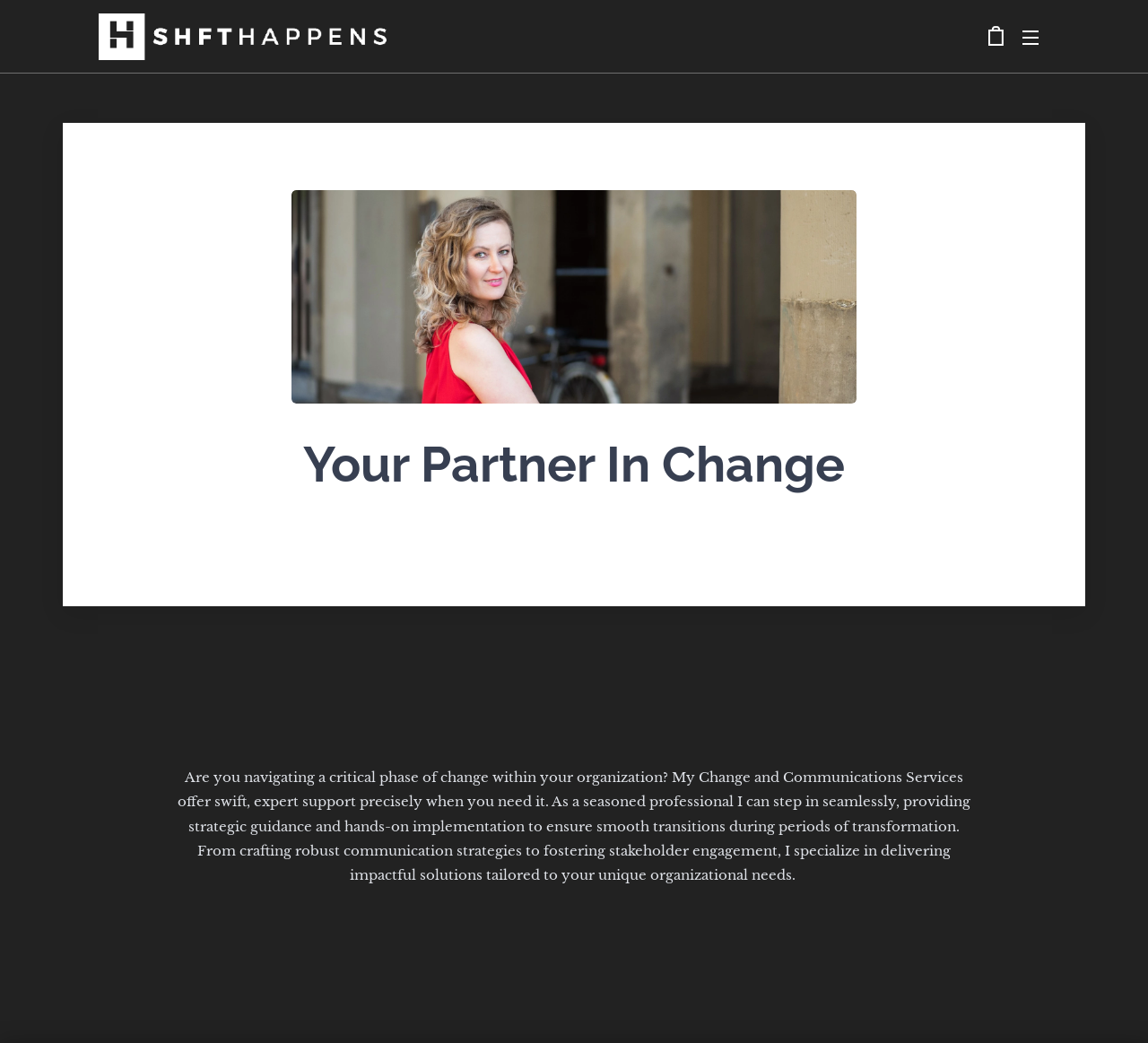What is the main service offered on this website?
Based on the screenshot, respond with a single word or phrase.

Change and Communications Services